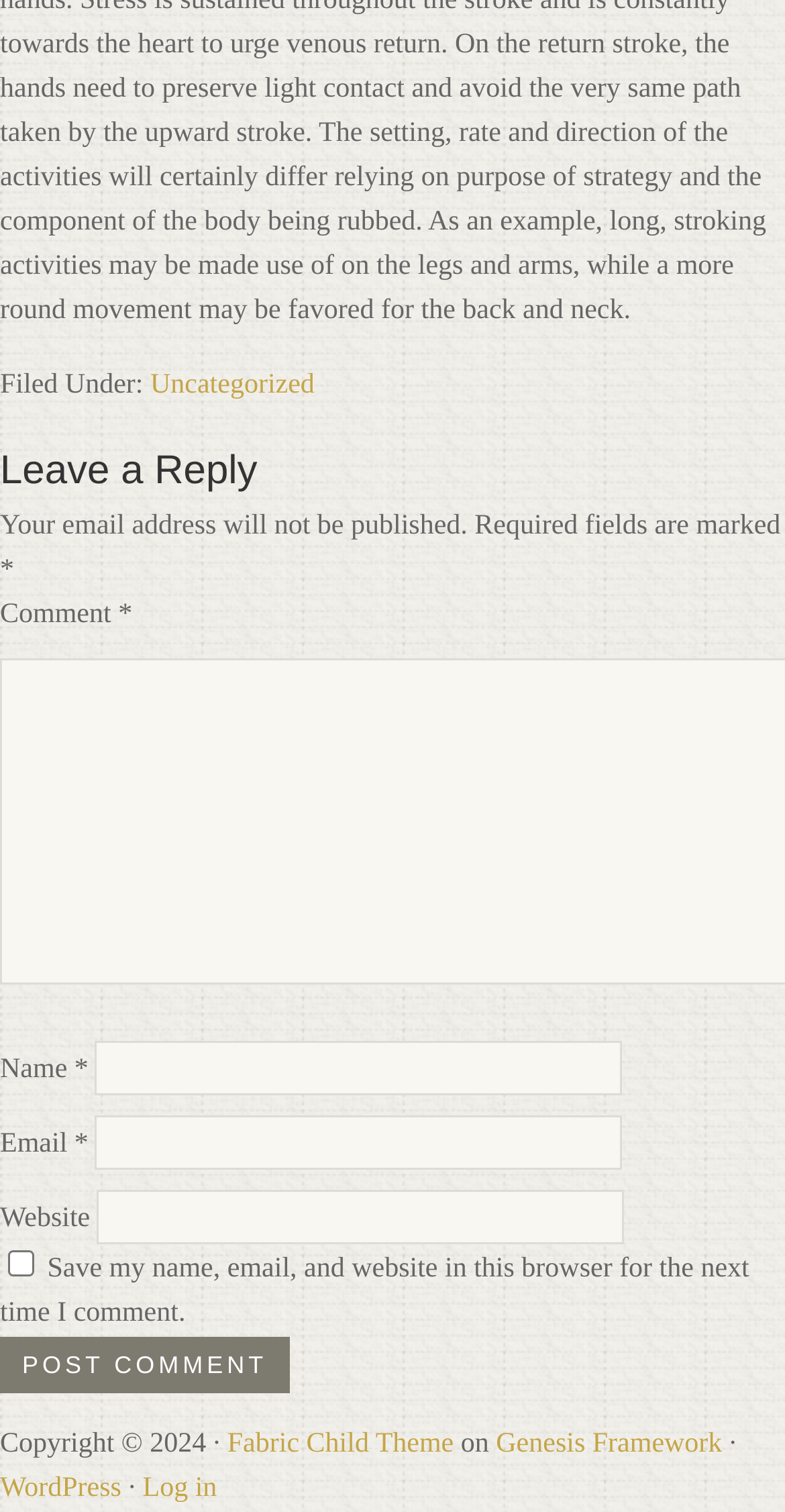Please identify the coordinates of the bounding box for the clickable region that will accomplish this instruction: "Visit Facebook page".

None